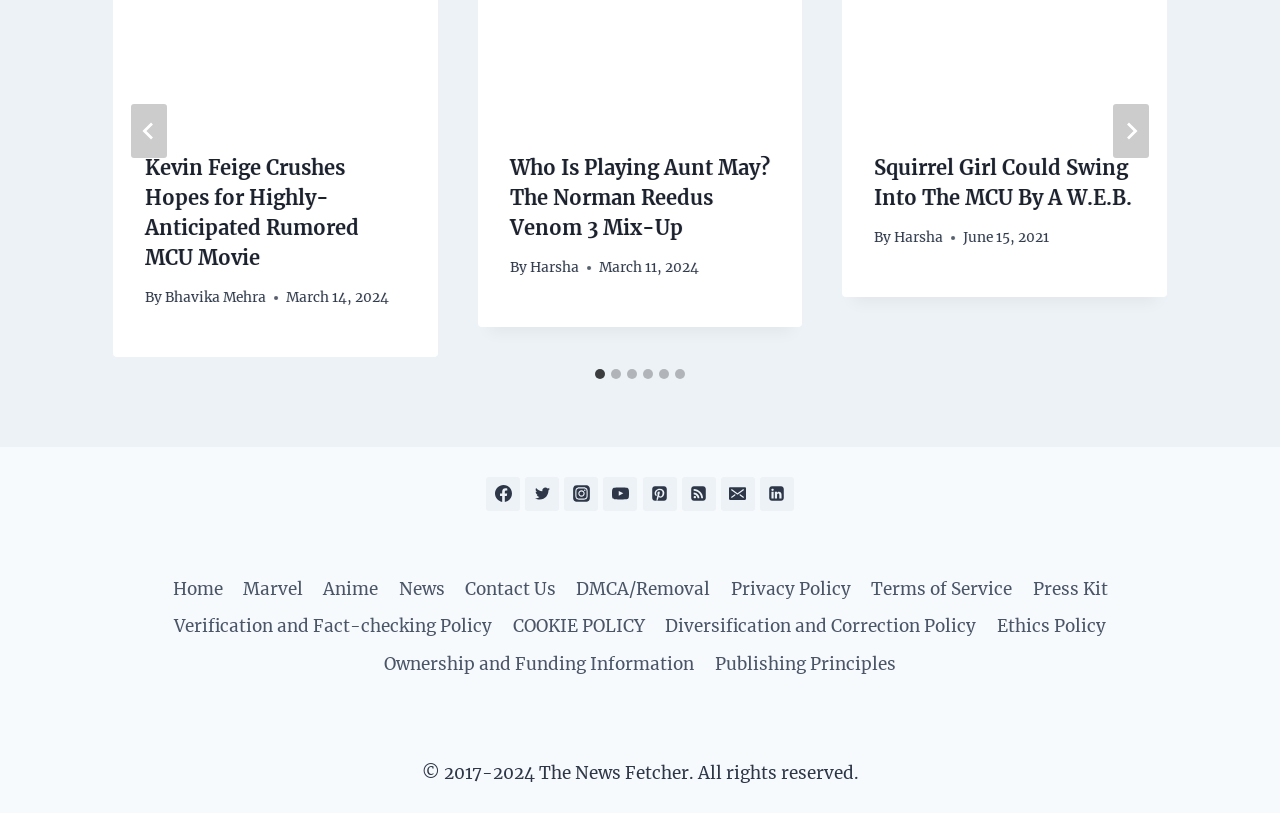What is the footer navigation section for?
Using the information presented in the image, please offer a detailed response to the question.

The footer navigation section is located at the bottom of the webpage and provides quick access to main pages of the website, including Home, Marvel, Anime, News, Contact Us, and other pages. This section allows users to easily navigate to different parts of the website.